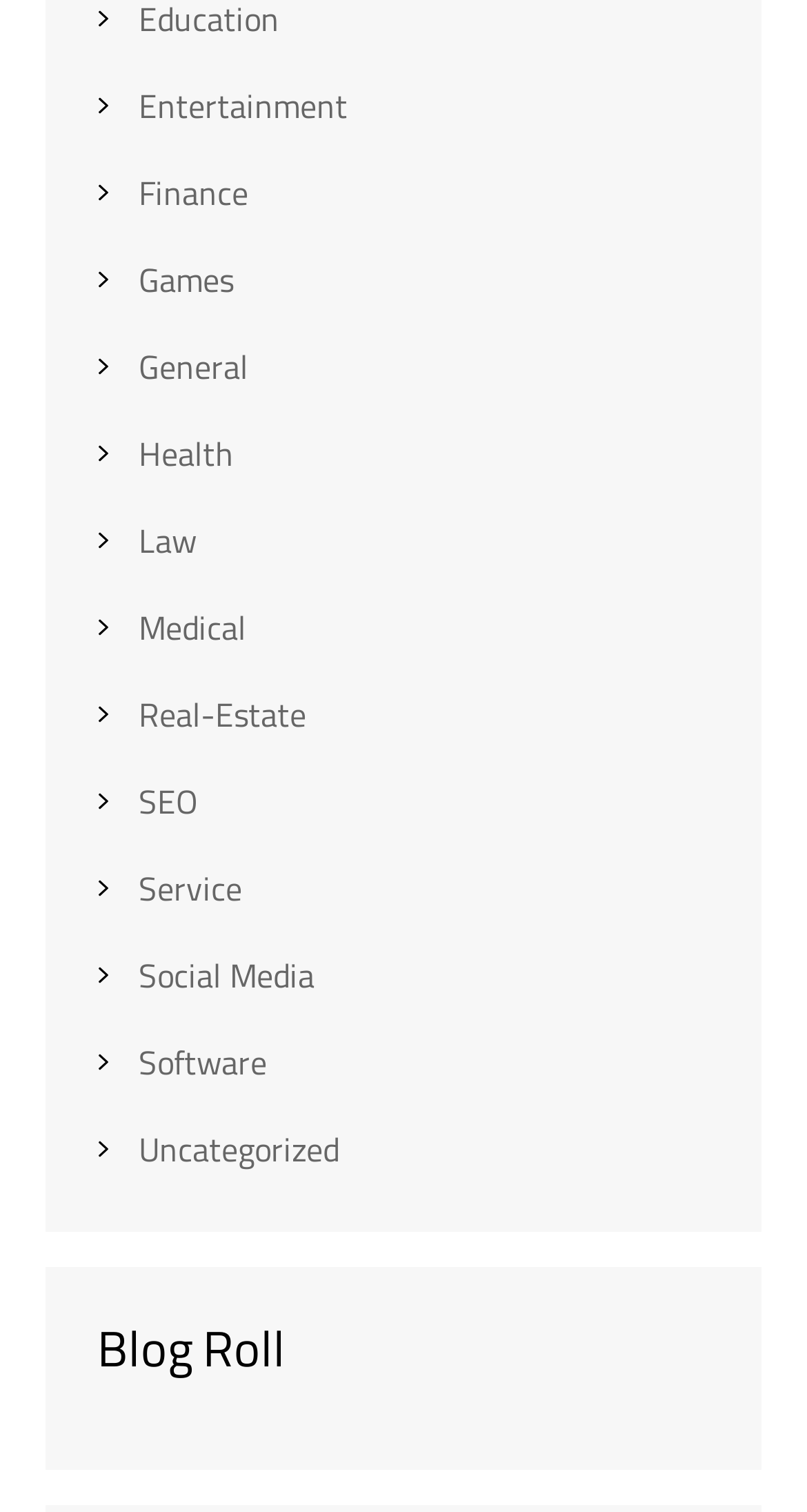What is the title of the section below the links?
Please utilize the information in the image to give a detailed response to the question.

The heading 'Blog Roll' is located below the links, indicating that it is a section title. This section likely contains a list of blogs or blog posts.